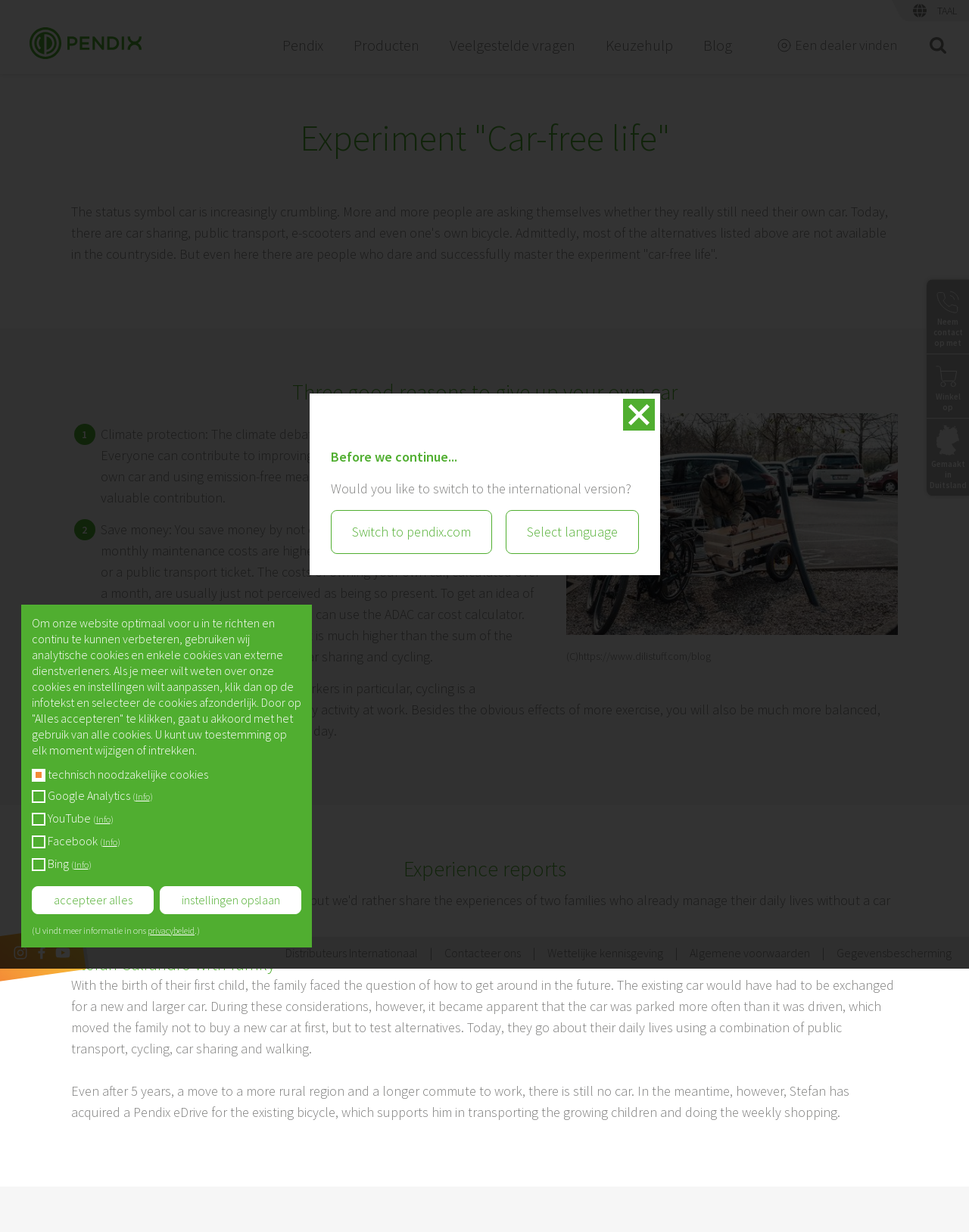Can you specify the bounding box coordinates for the region that should be clicked to fulfill this instruction: "Visit the Instagram page".

[0.01, 0.765, 0.032, 0.782]